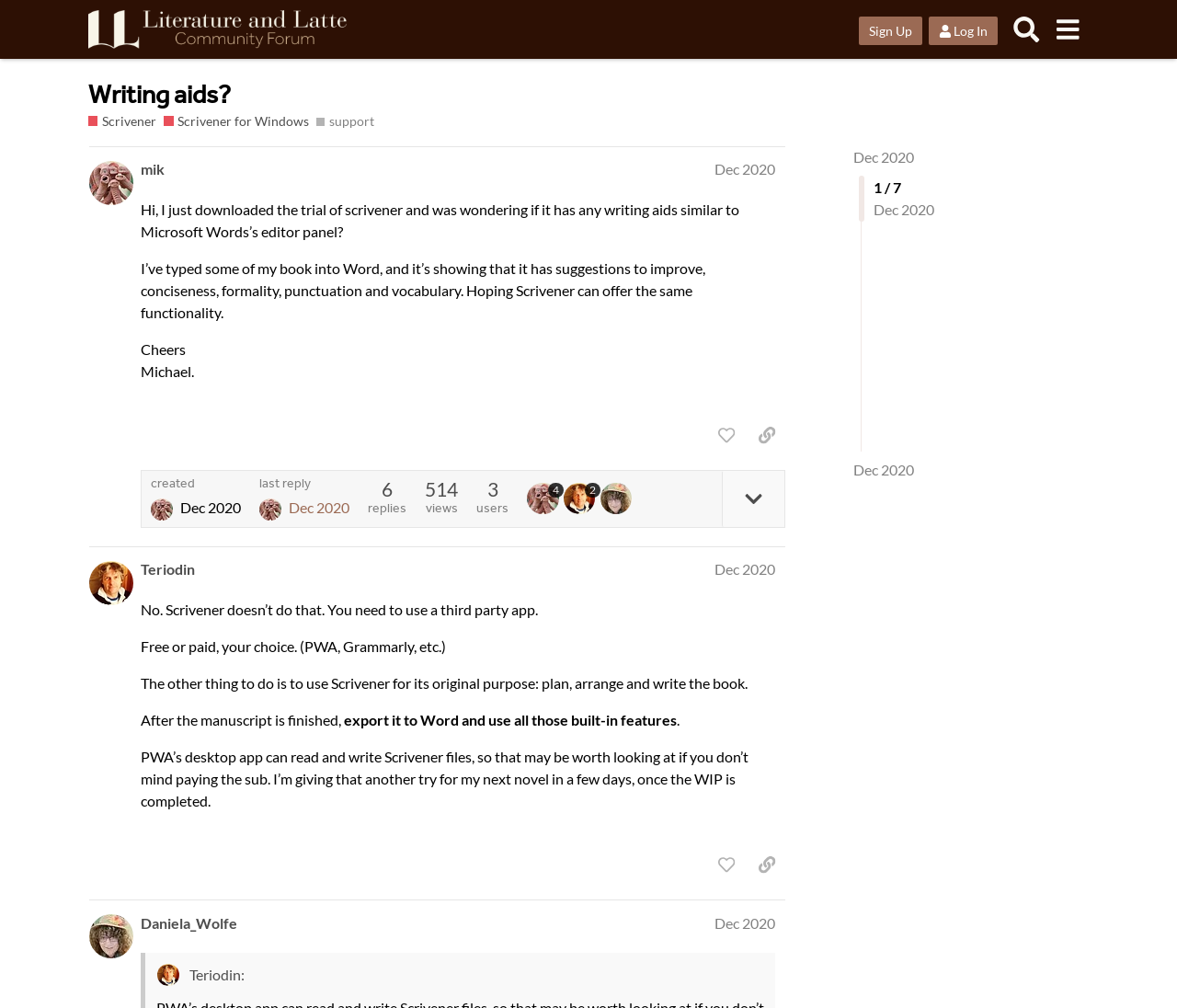Respond to the question below with a single word or phrase:
What is the name of the user who replied to the first post?

Teriodin